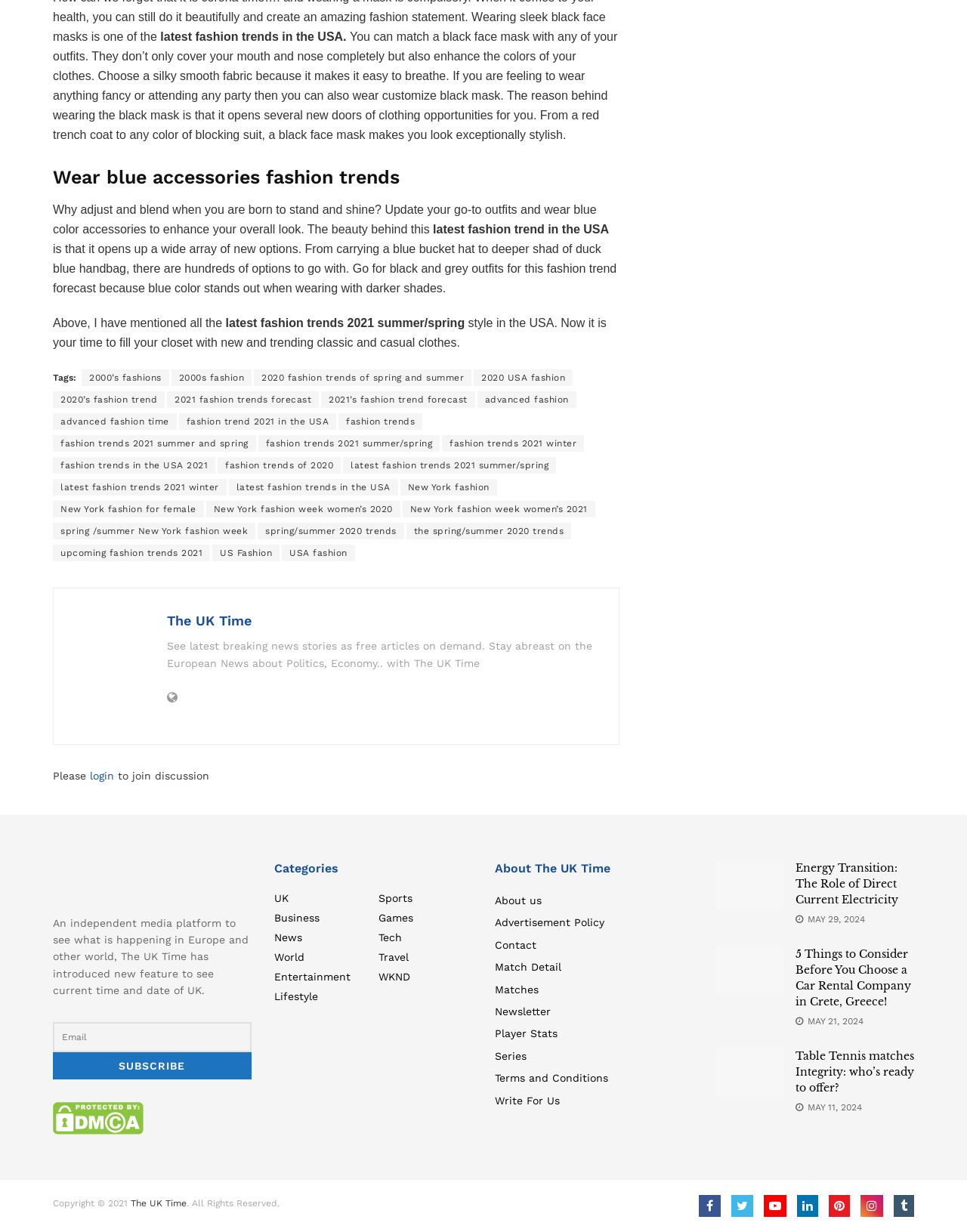Specify the bounding box coordinates of the element's region that should be clicked to achieve the following instruction: "Visit The UK Time website". The bounding box coordinates consist of four float numbers between 0 and 1, in the format [left, top, right, bottom].

[0.173, 0.497, 0.26, 0.51]